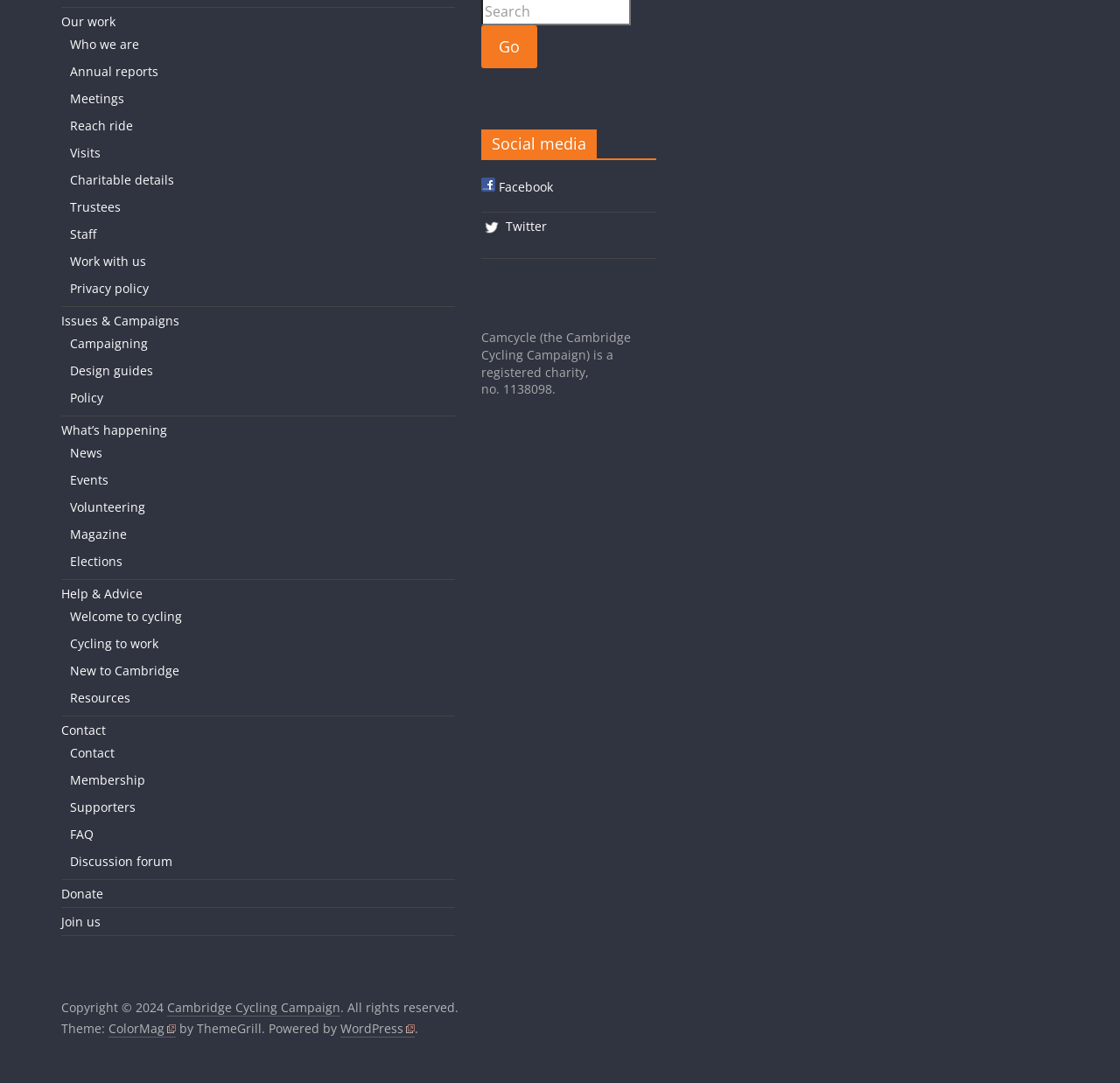Identify the bounding box coordinates of the clickable region required to complete the instruction: "Search with the 'Go' button". The coordinates should be given as four float numbers within the range of 0 and 1, i.e., [left, top, right, bottom].

[0.43, 0.024, 0.48, 0.063]